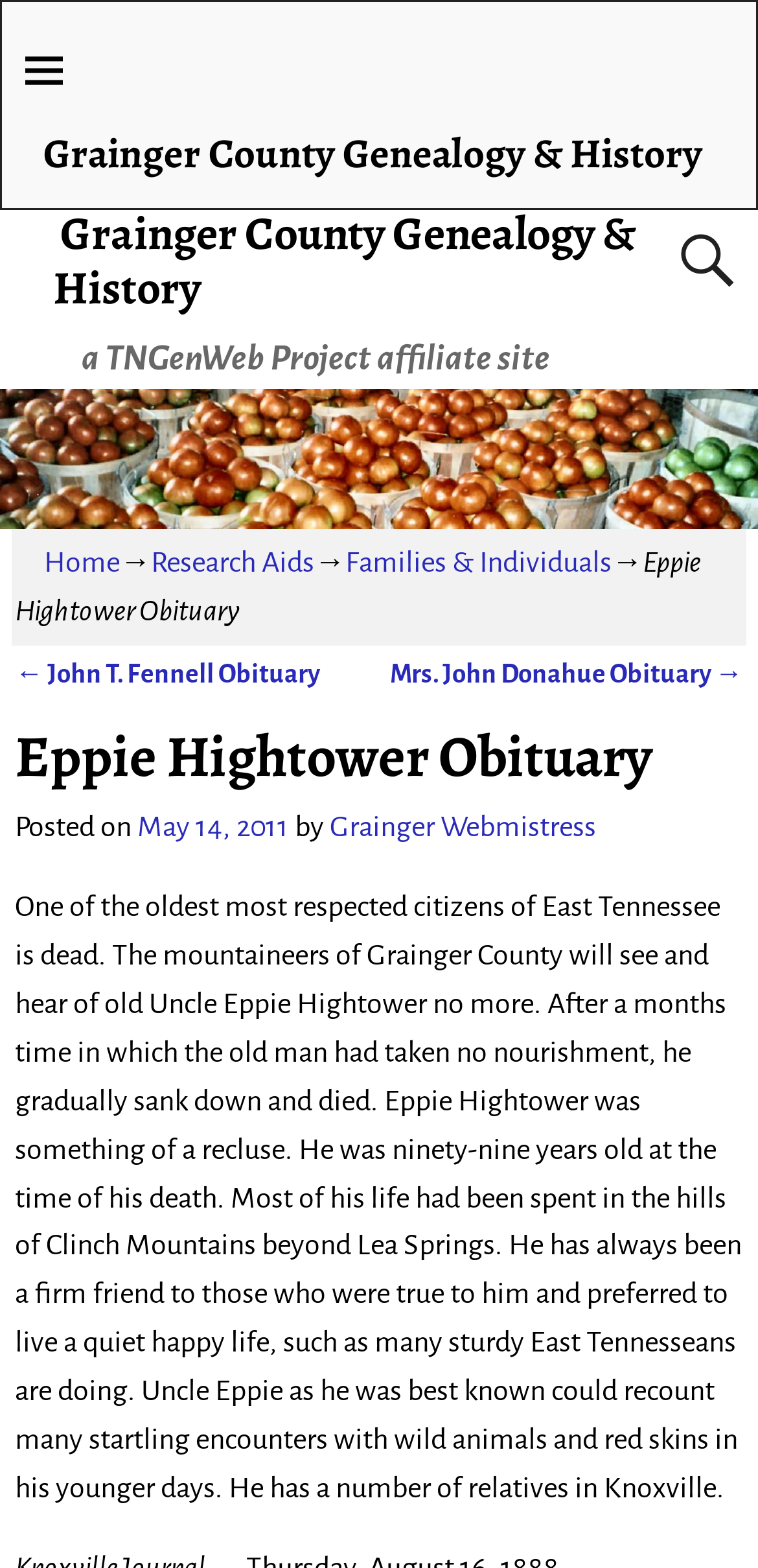Pinpoint the bounding box coordinates of the clickable area necessary to execute the following instruction: "go to Grainger County Genealogy & History". The coordinates should be given as four float numbers between 0 and 1, namely [left, top, right, bottom].

[0.07, 0.129, 0.838, 0.204]